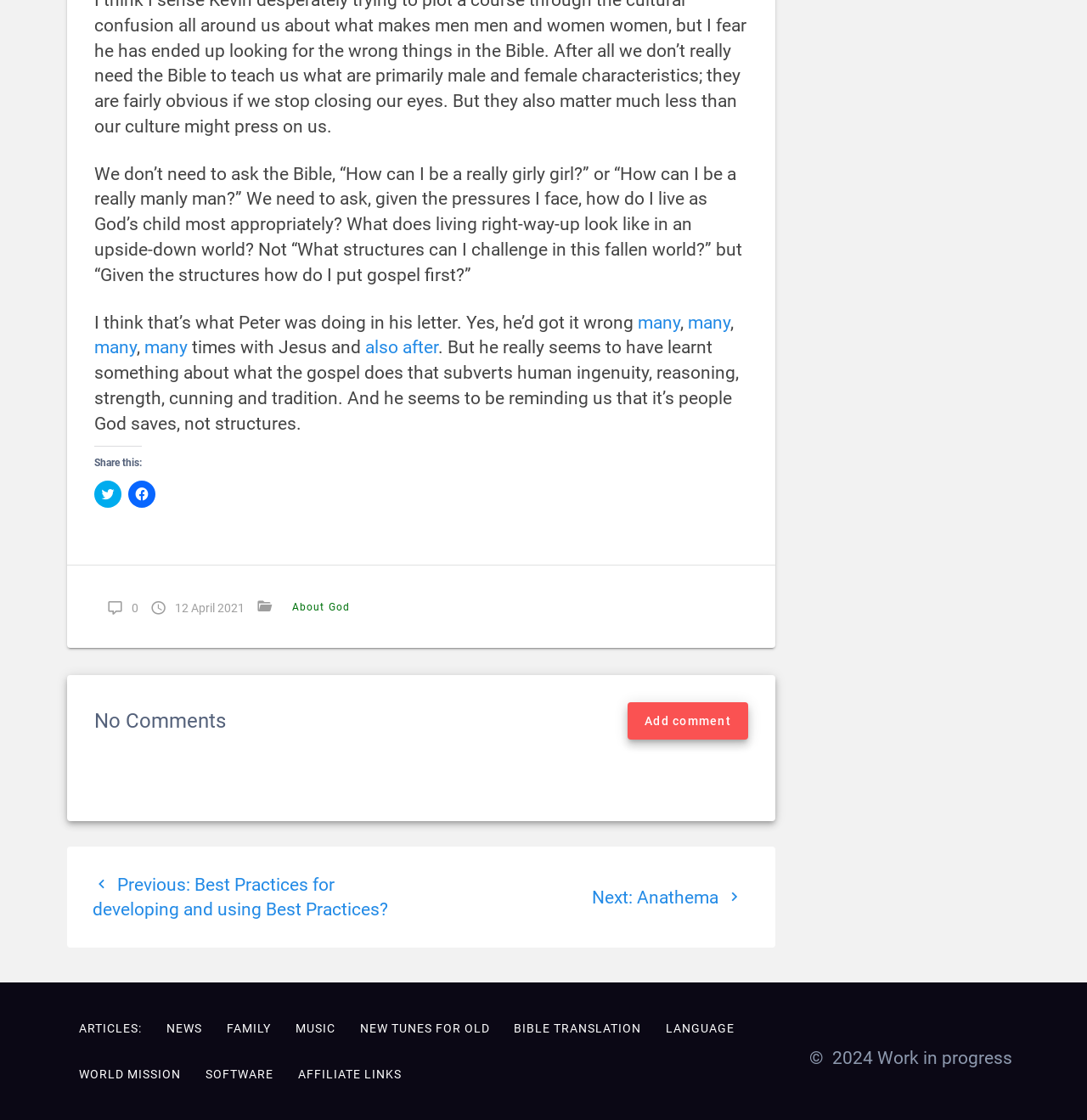Determine the bounding box coordinates of the section to be clicked to follow the instruction: "View articles". The coordinates should be given as four float numbers between 0 and 1, formatted as [left, top, right, bottom].

[0.062, 0.897, 0.142, 0.939]